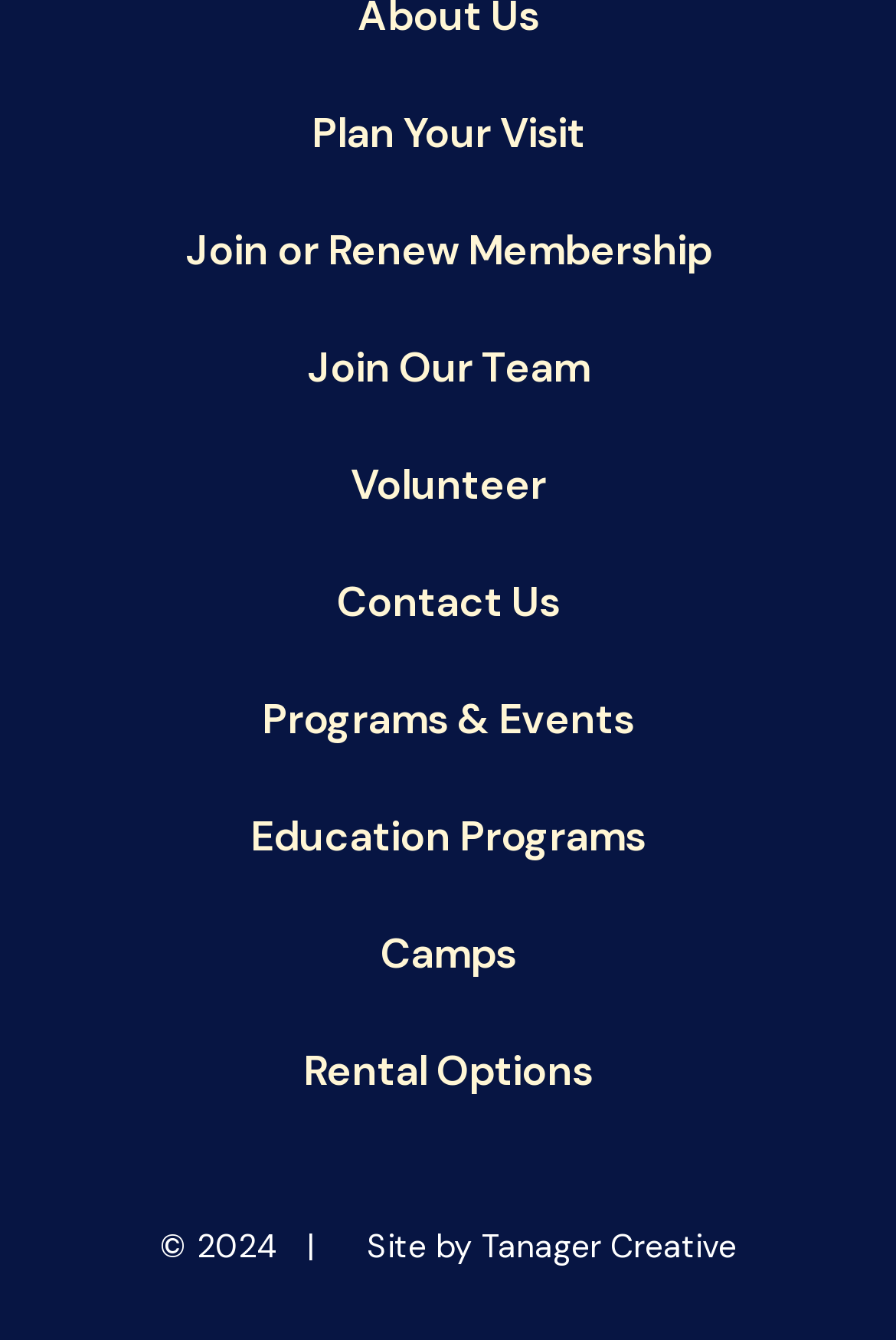Find the bounding box coordinates for the element that must be clicked to complete the instruction: "Contact us". The coordinates should be four float numbers between 0 and 1, indicated as [left, top, right, bottom].

[0.376, 0.434, 0.624, 0.471]